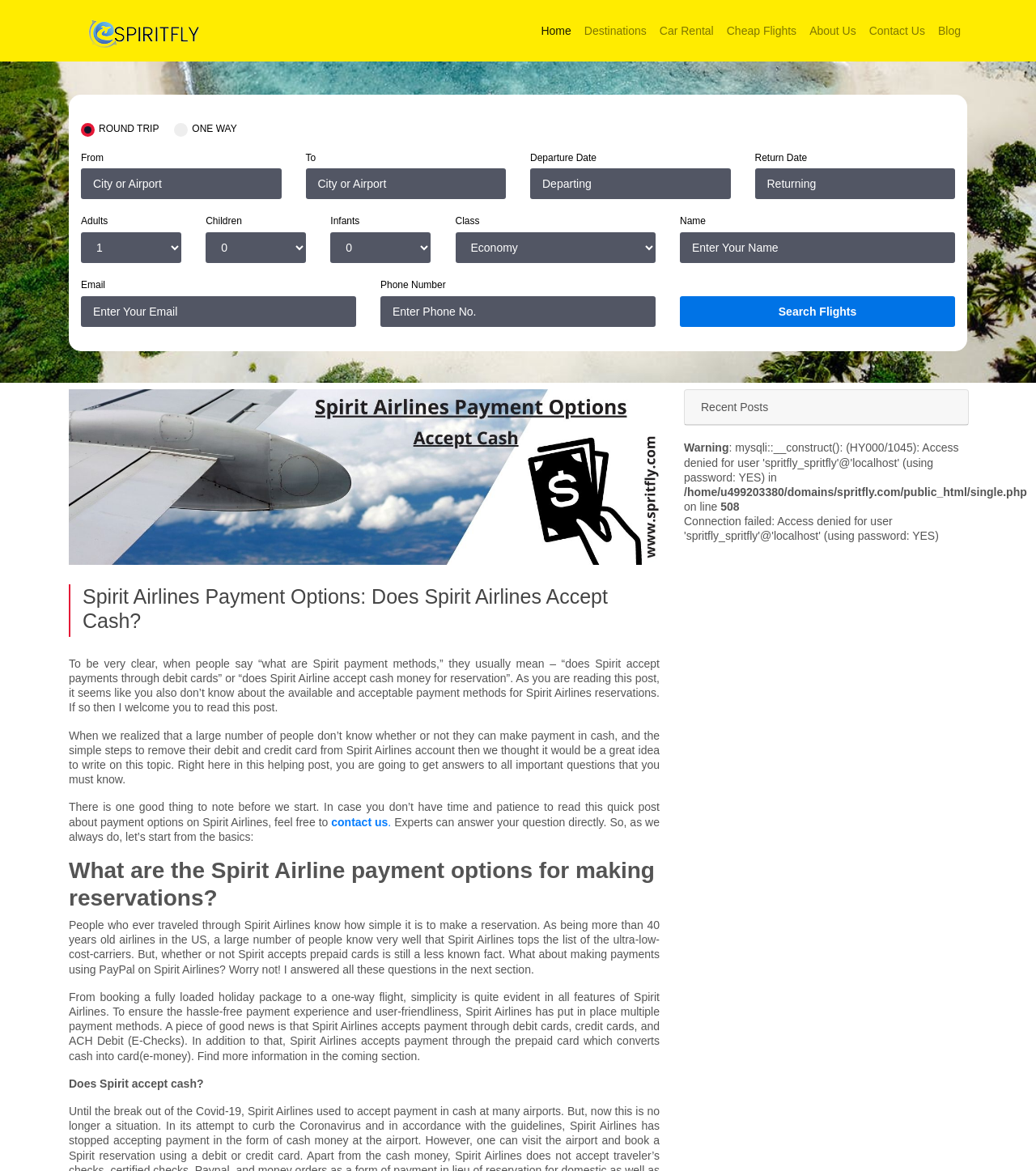Determine the bounding box coordinates of the clickable element necessary to fulfill the instruction: "Click the 'Contact Us' link". Provide the coordinates as four float numbers within the 0 to 1 range, i.e., [left, top, right, bottom].

[0.833, 0.014, 0.899, 0.038]